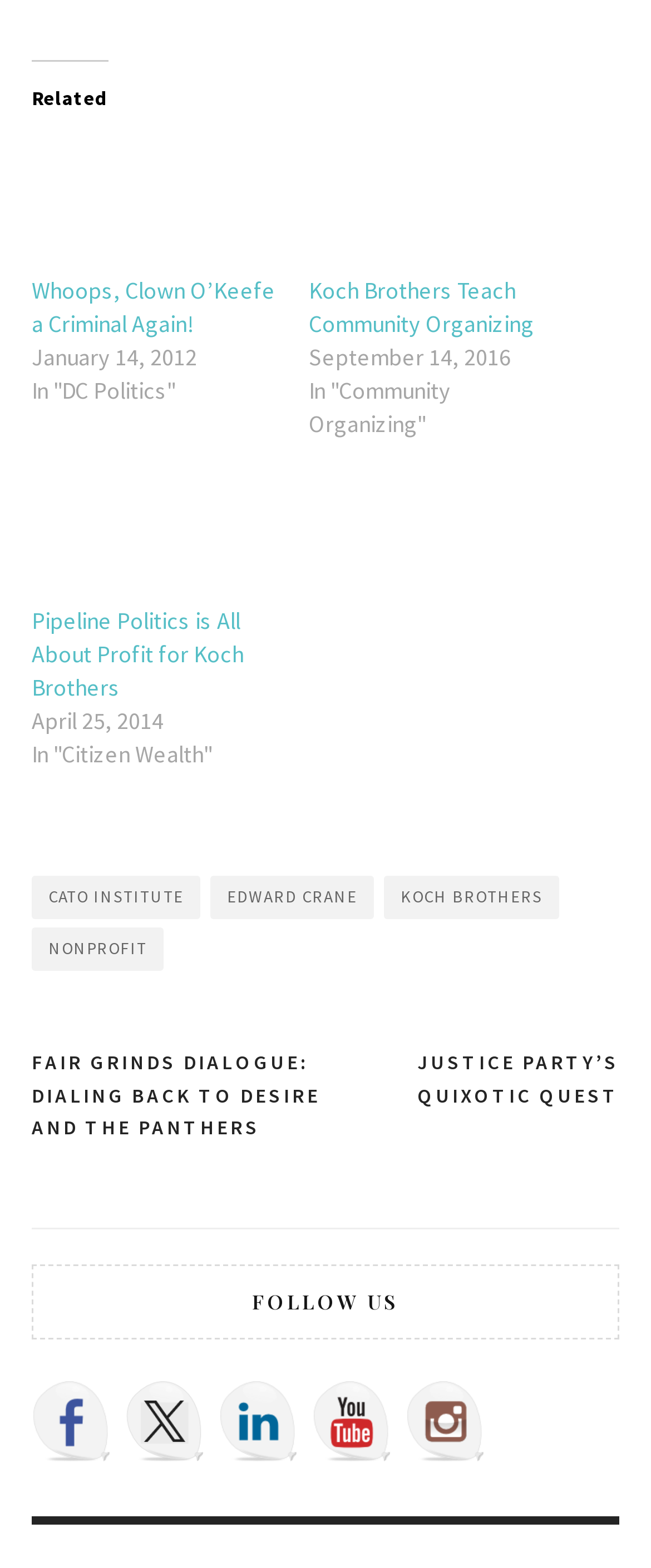How many links are there in the 'Posts' navigation section?
Please respond to the question with a detailed and thorough explanation.

I counted the number of links in the 'Posts' navigation section by looking at the links under the 'Post navigation' heading. There are two links: 'JUSTICE PARTY’S QUIXOTIC QUEST' and 'FAIR GRINDS DIALOGUE: DIALING BACK TO DESIRE AND THE PANTHERS'.